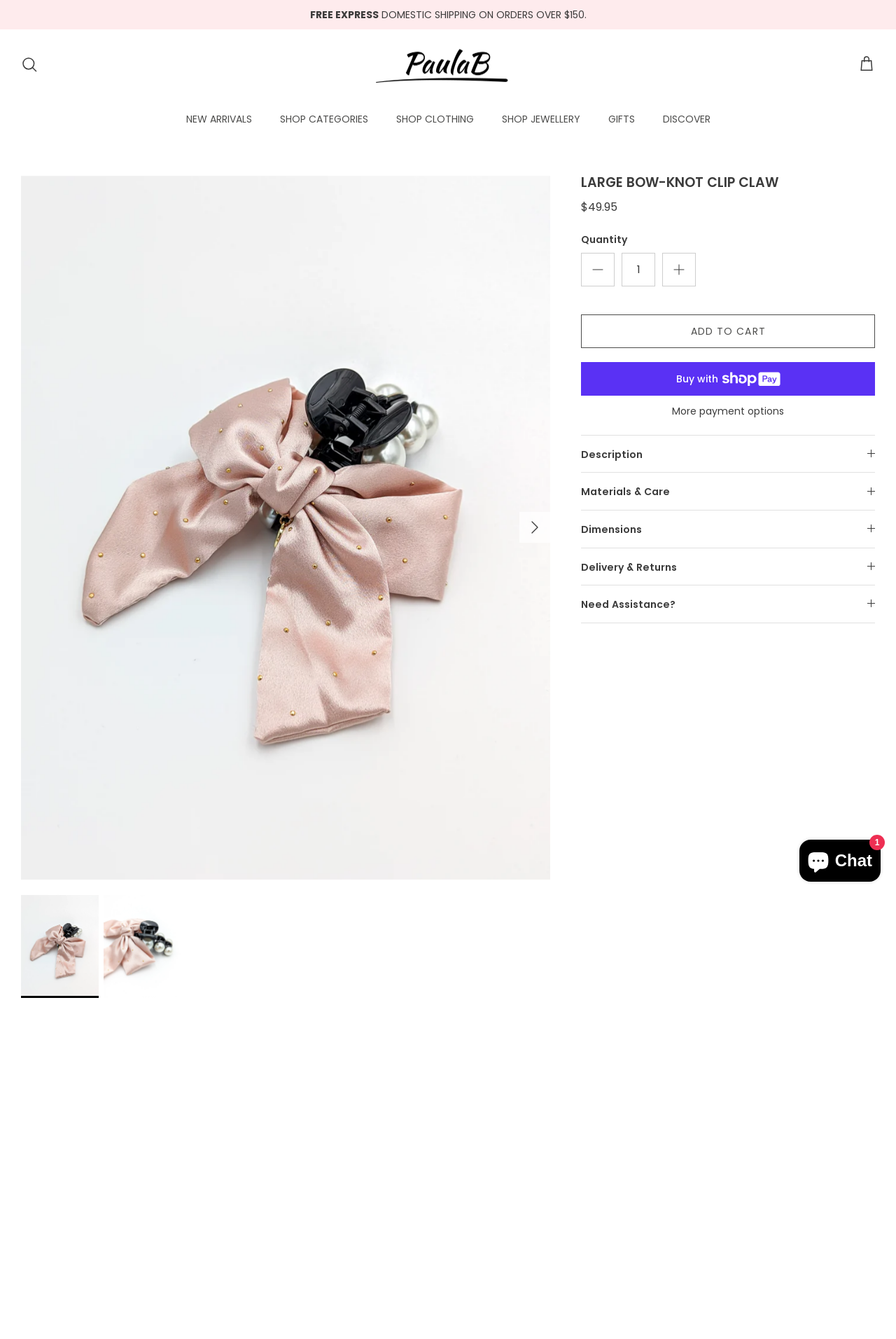What is the navigation menu item after 'NEW ARRIVALS'?
Refer to the image and answer the question using a single word or phrase.

SHOP CATEGORIES